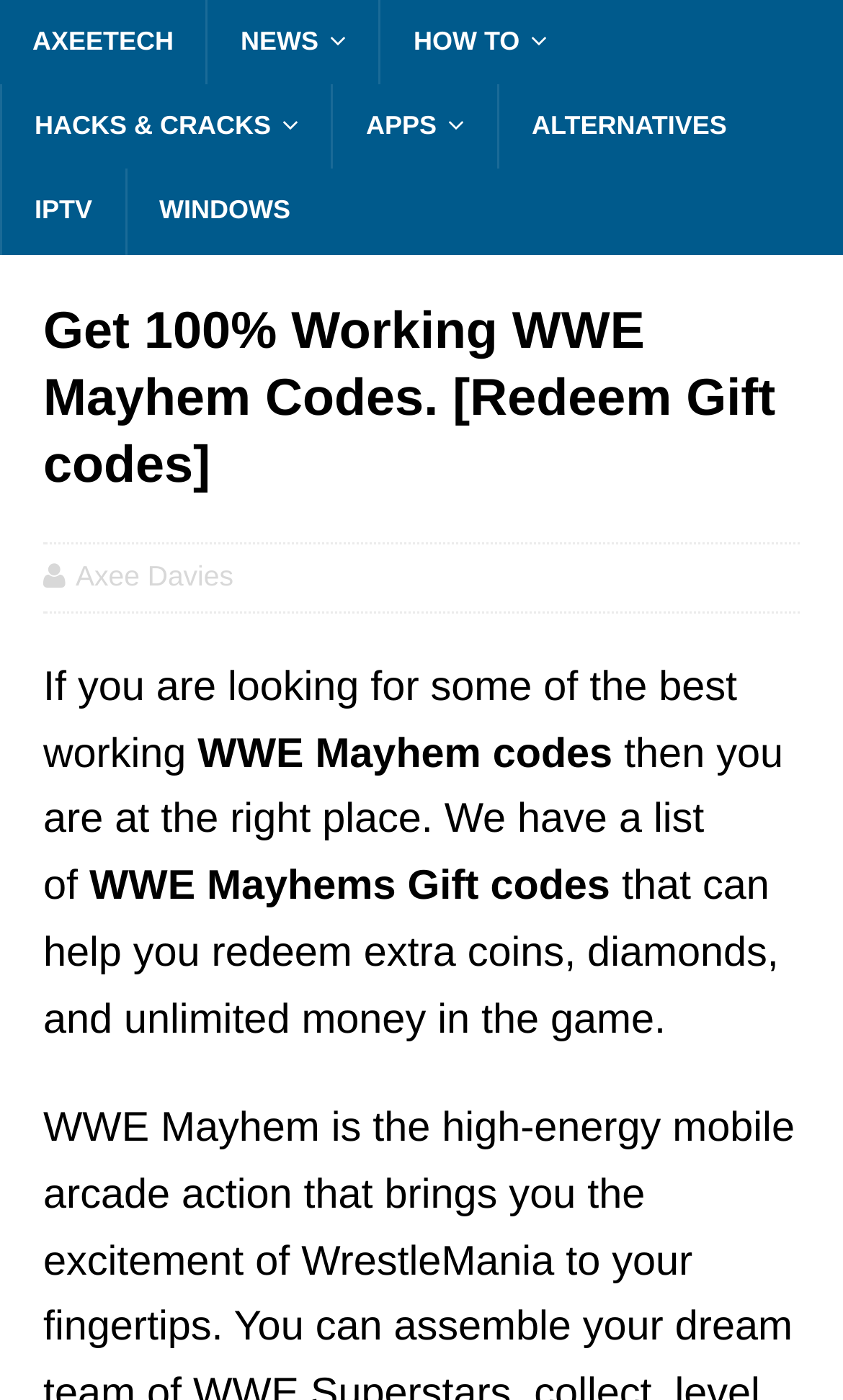Identify the bounding box coordinates of the area you need to click to perform the following instruction: "Click on custom machine link".

None